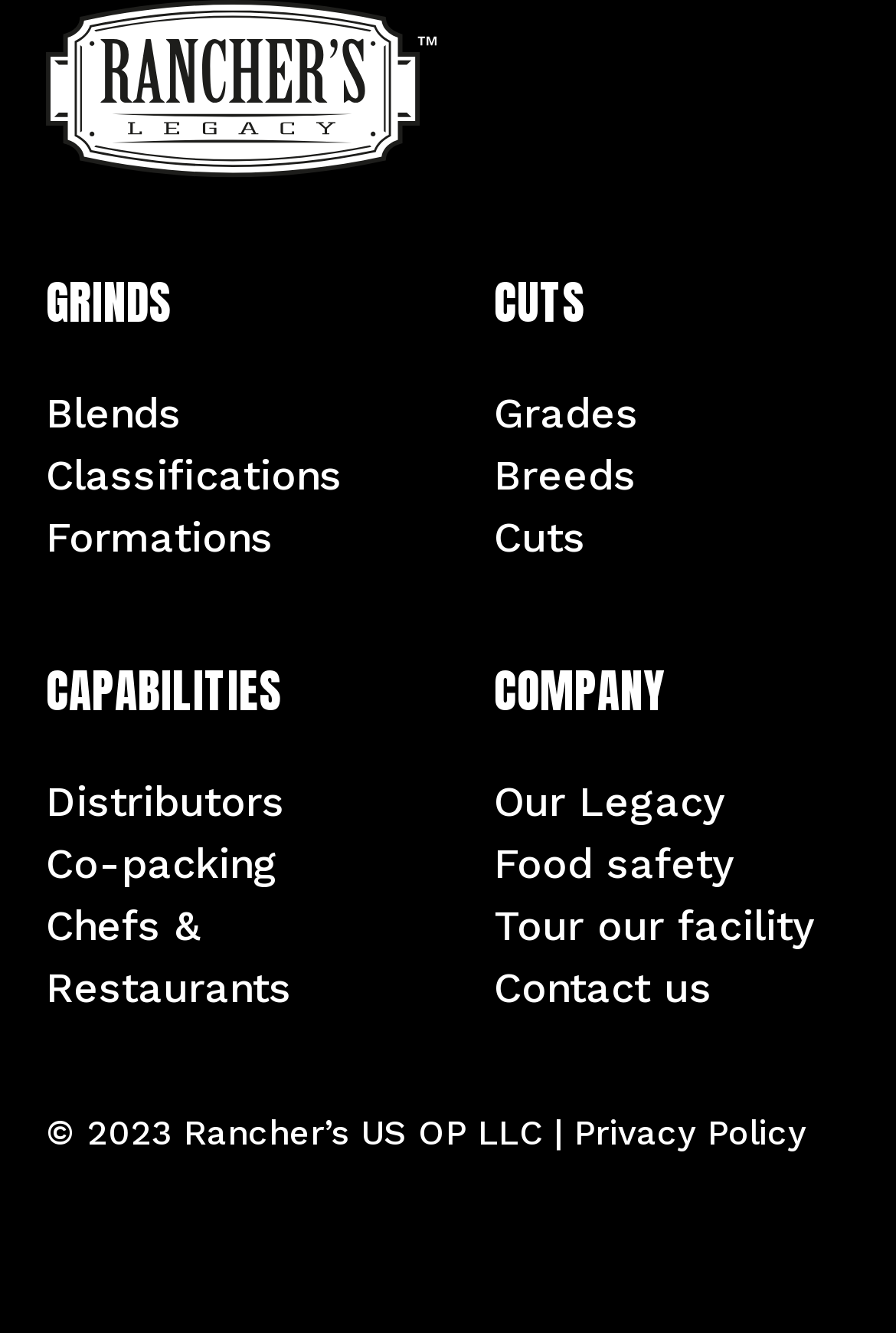What is the last link on the webpage?
Please answer using one word or phrase, based on the screenshot.

Privacy Policy